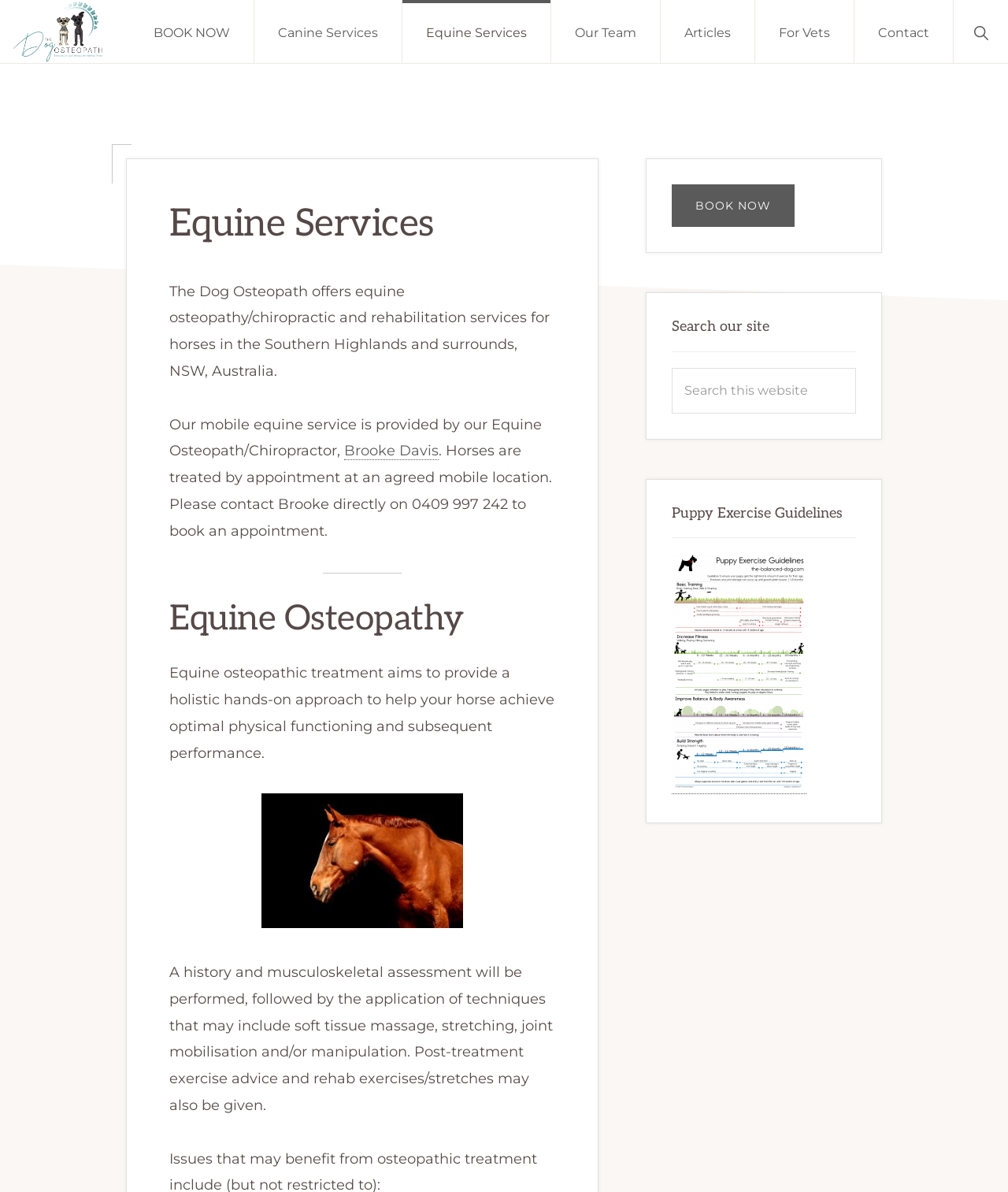Please answer the following question using a single word or phrase: 
What is the purpose of equine osteopathic treatment?

To help horses achieve optimal physical functioning